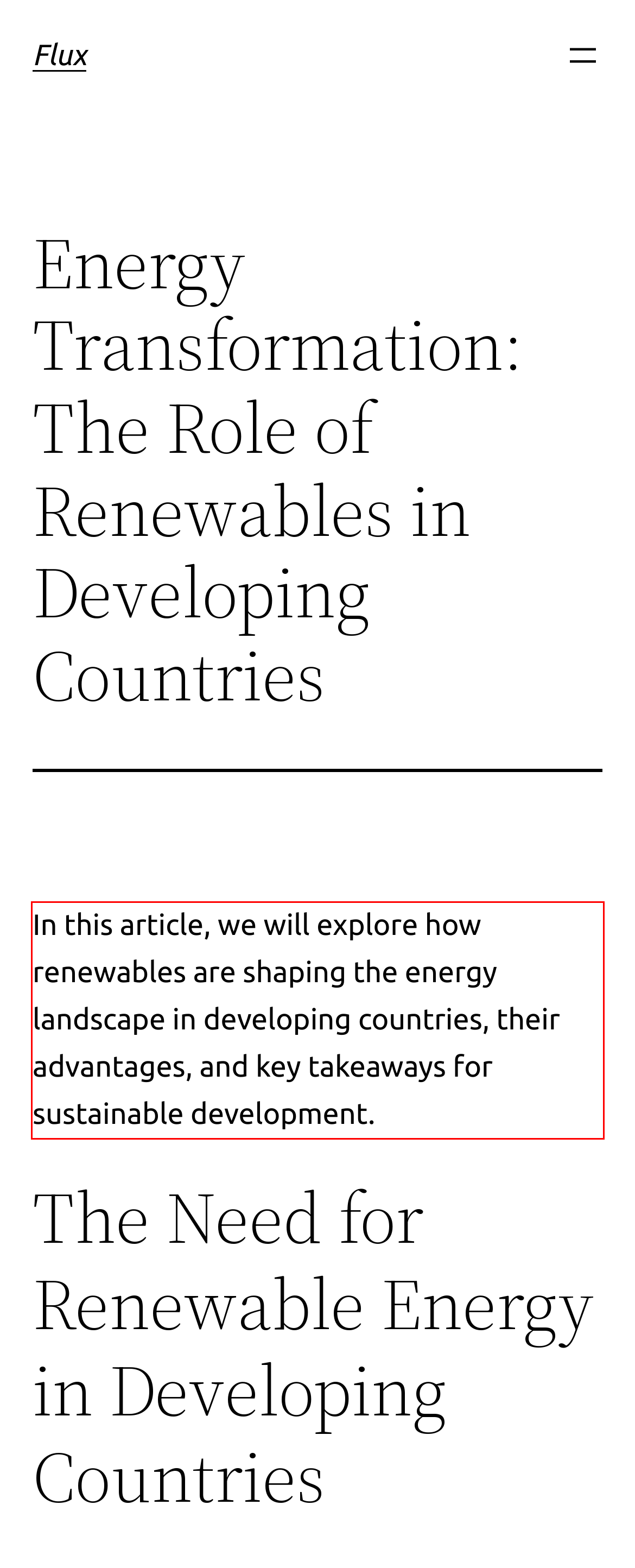With the provided screenshot of a webpage, locate the red bounding box and perform OCR to extract the text content inside it.

In this article, we will explore how renewables are shaping the energy landscape in developing countries, their advantages, and key takeaways for sustainable development.